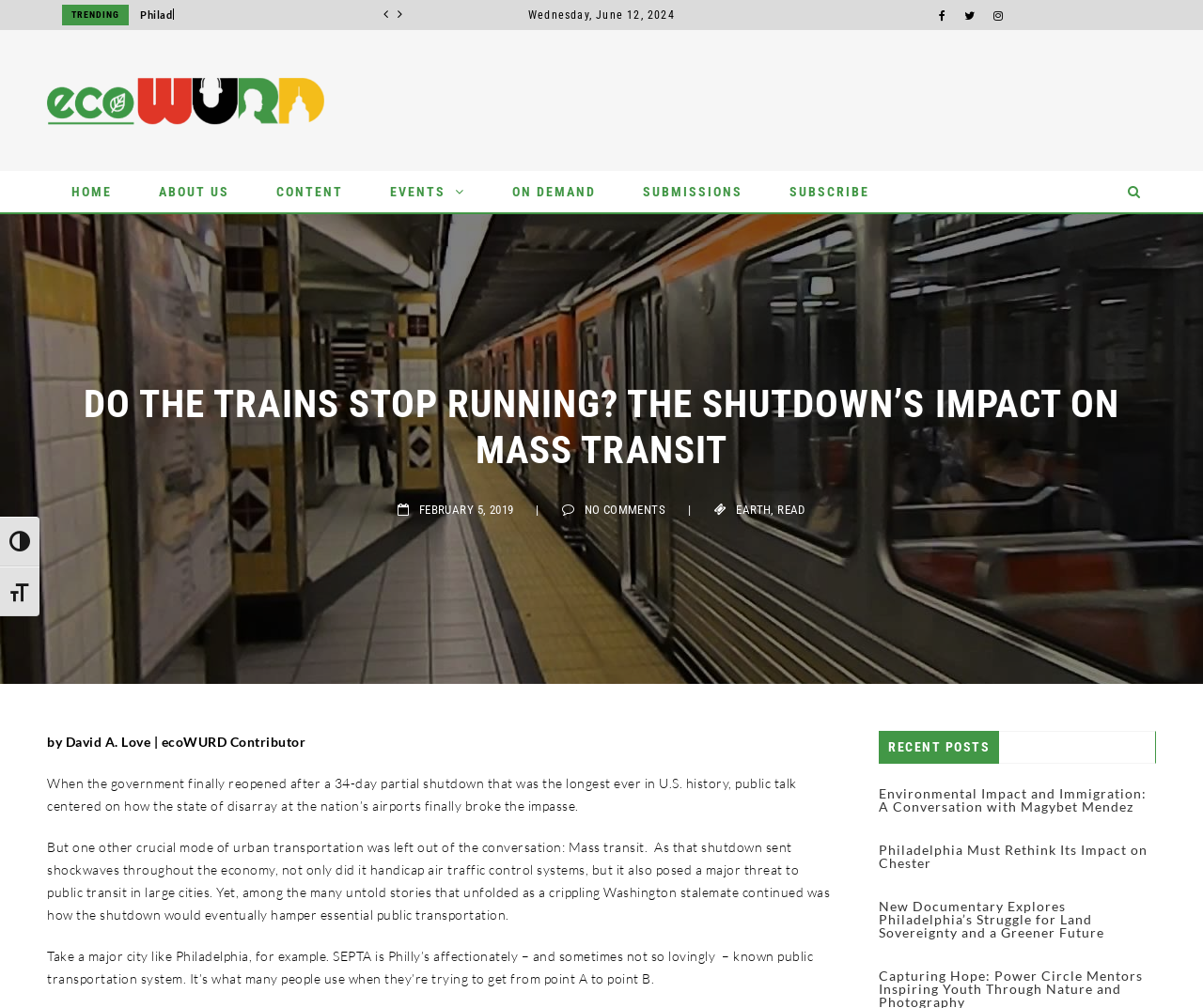Please provide a short answer using a single word or phrase for the question:
What is the topic of the article?

Impact of government shutdown on mass transit